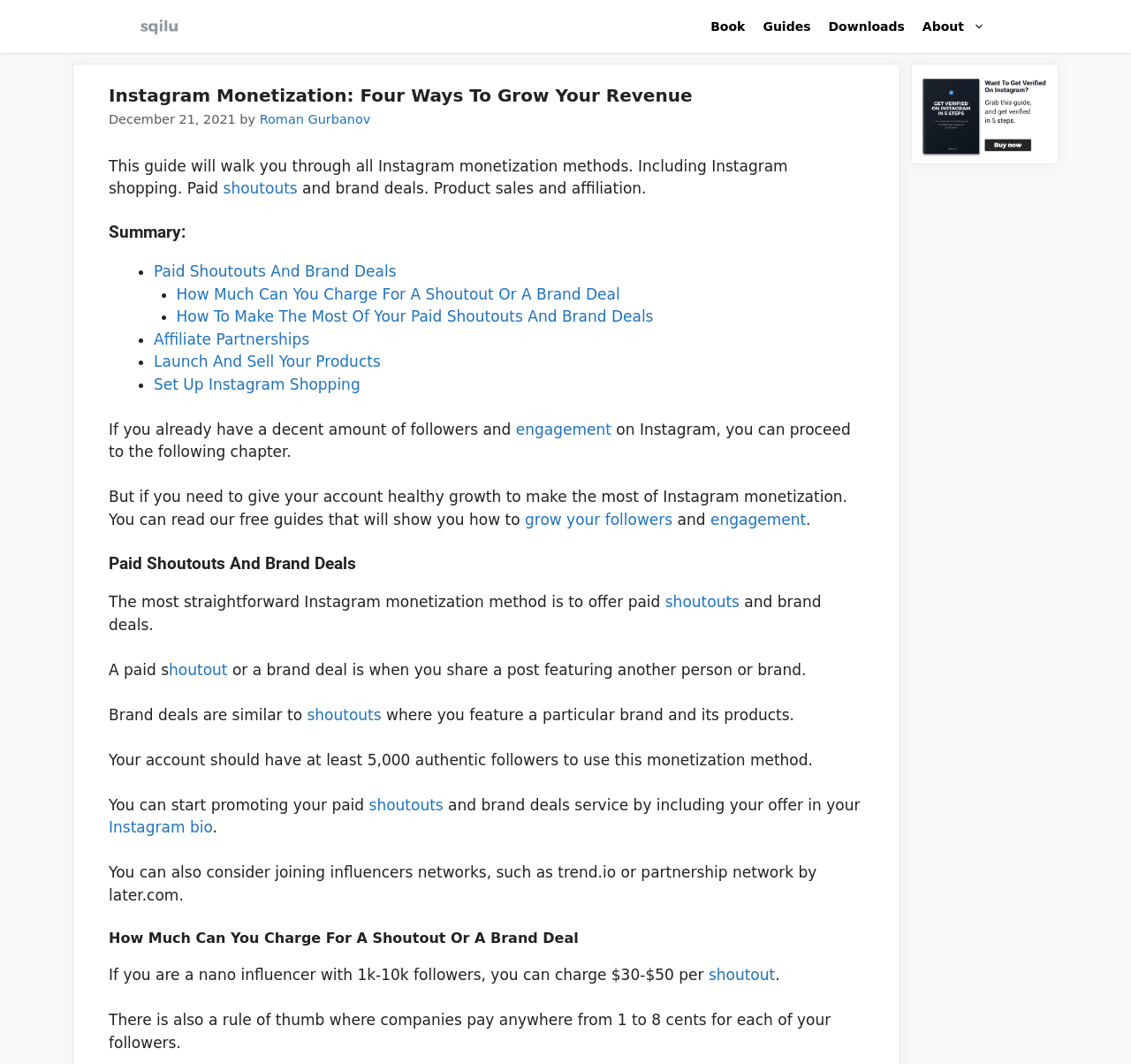Determine the bounding box coordinates of the region I should click to achieve the following instruction: "Click on the 'Book' link". Ensure the bounding box coordinates are four float numbers between 0 and 1, i.e., [left, top, right, bottom].

[0.62, 0.0, 0.667, 0.05]